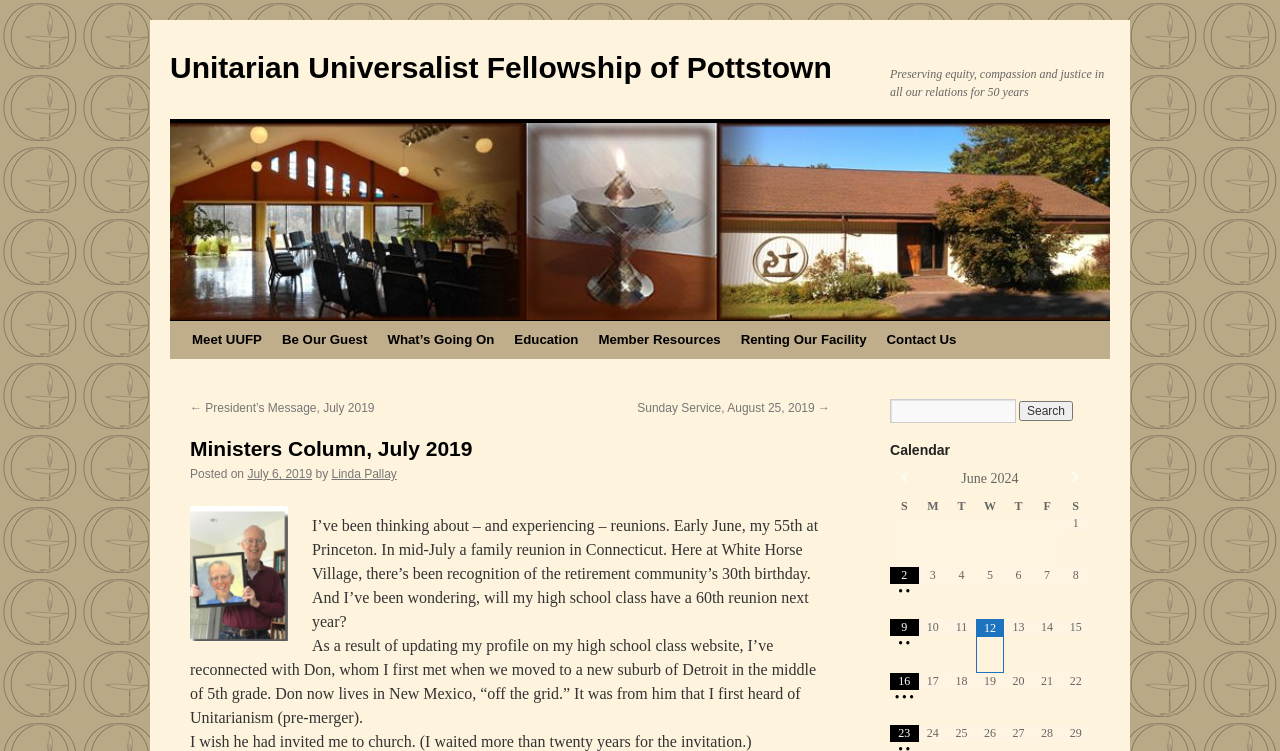Using the element description: "July 6, 2019", determine the bounding box coordinates. The coordinates should be in the format [left, top, right, bottom], with values between 0 and 1.

[0.193, 0.622, 0.244, 0.641]